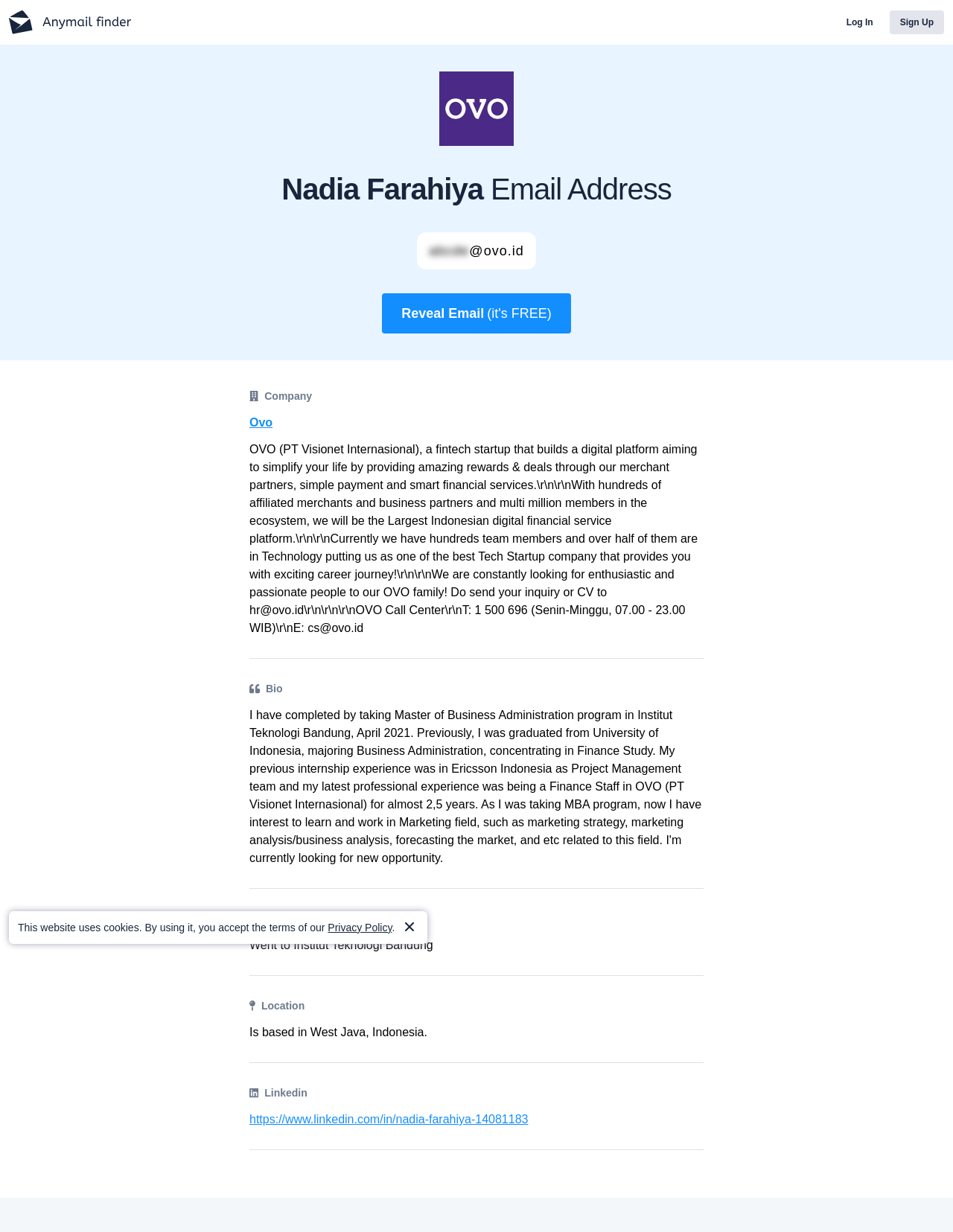What is Nadia Farahiya's current location?
Examine the screenshot and reply with a single word or phrase.

West Java, Indonesia